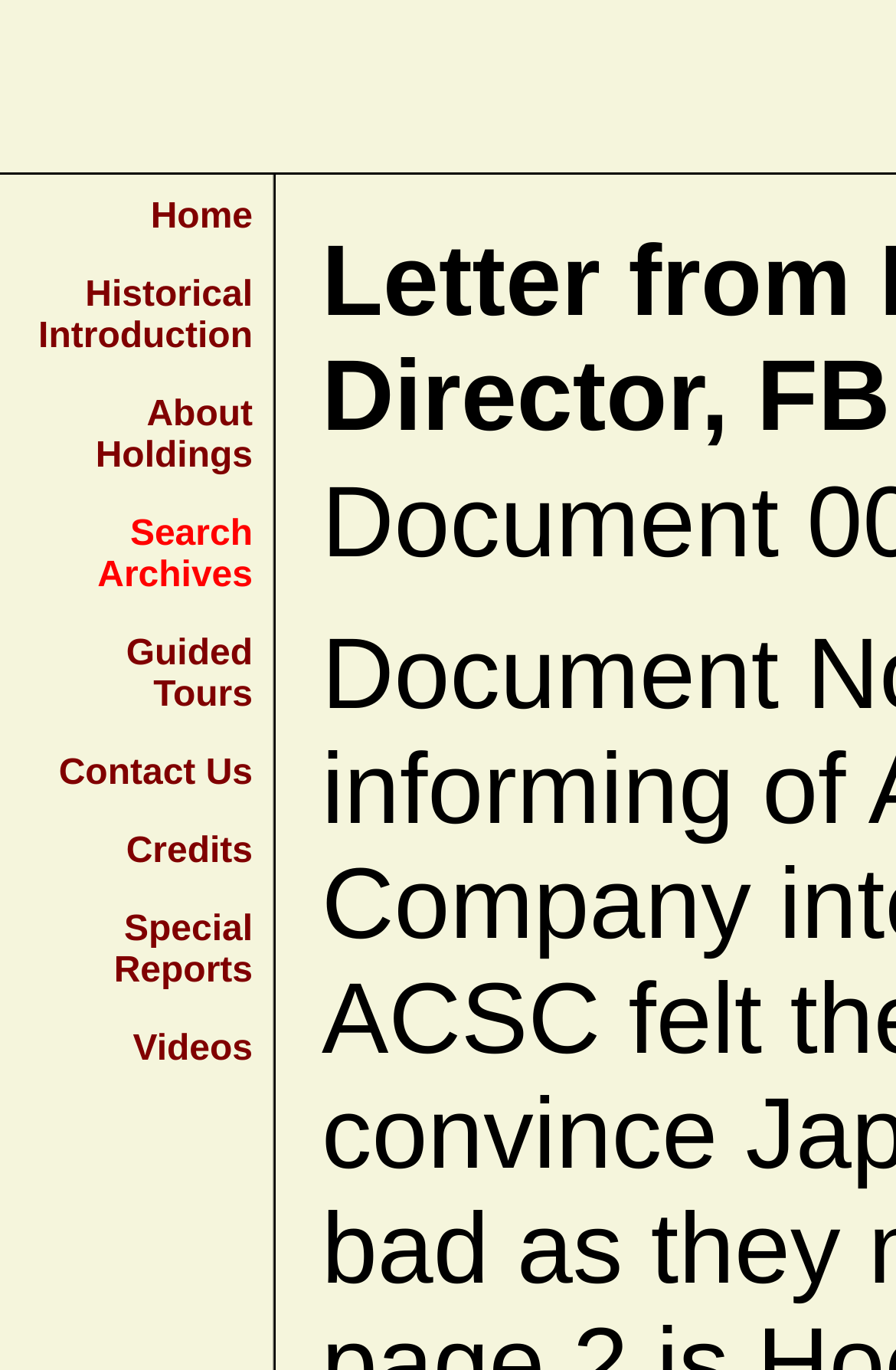Please provide a one-word or short phrase answer to the question:
What is the first link on the webpage?

Home